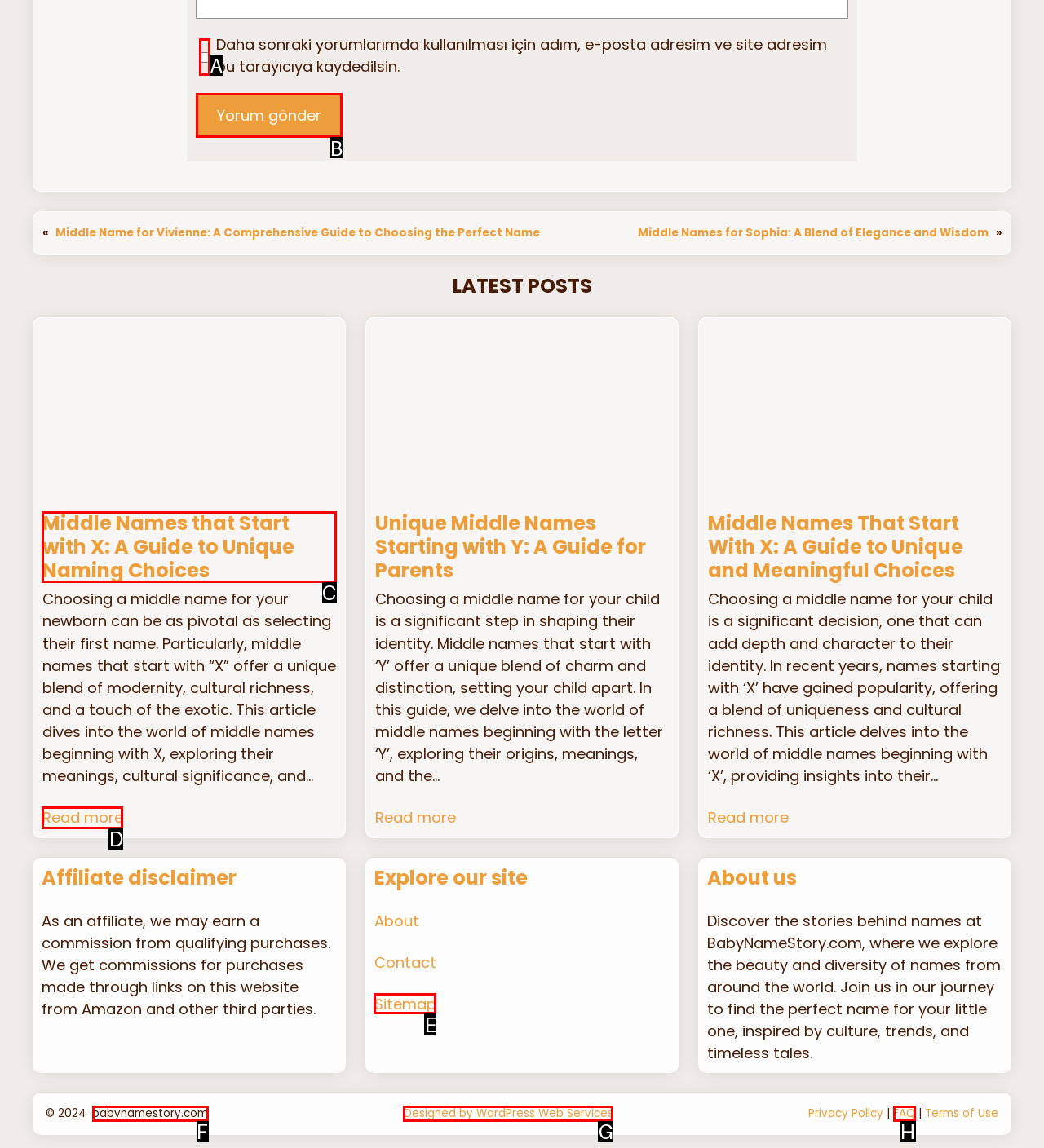Select the correct UI element to complete the task: Click the 'Yorum gönder' button
Please provide the letter of the chosen option.

B